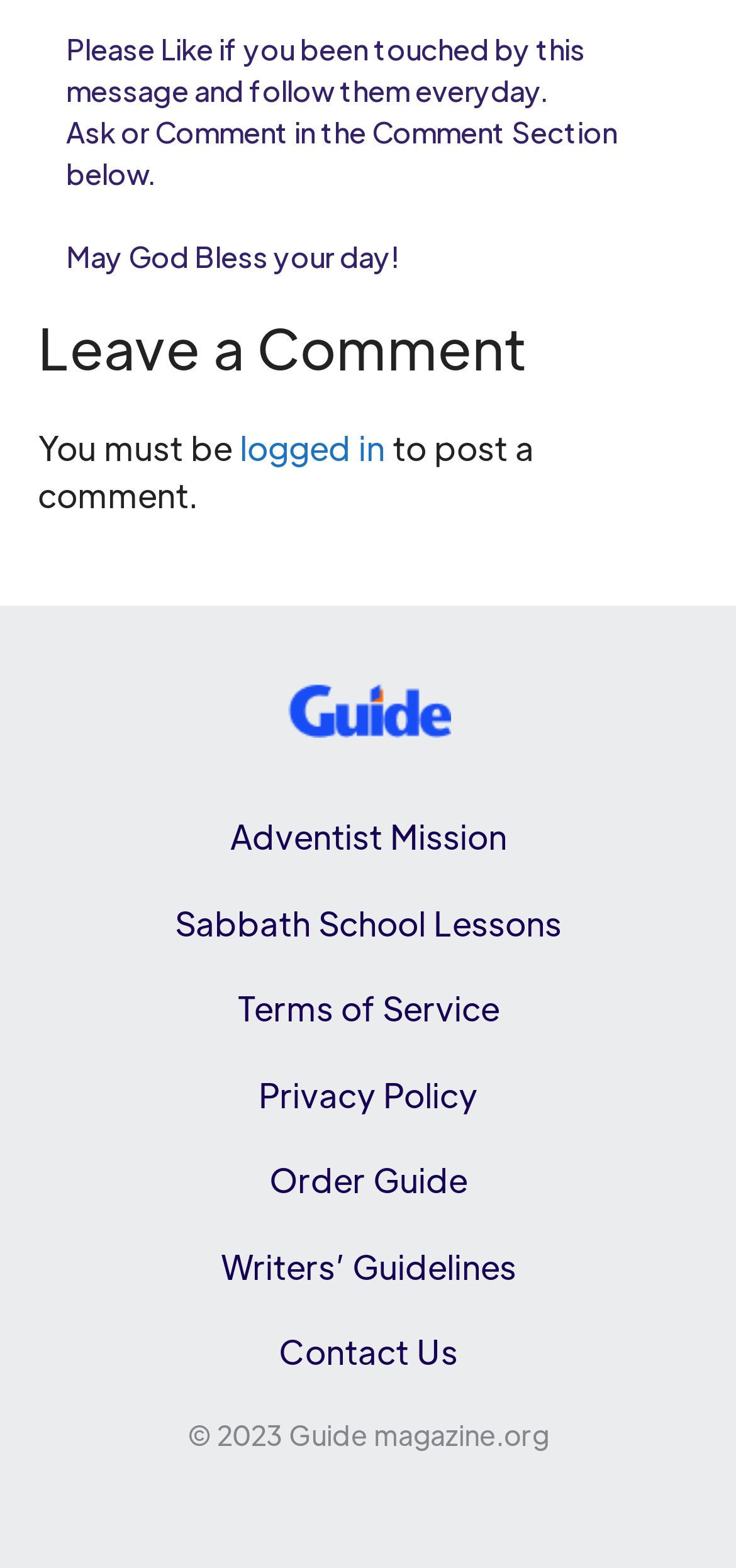Please identify the coordinates of the bounding box that should be clicked to fulfill this instruction: "Visit Adventist Mission".

[0.312, 0.52, 0.688, 0.547]